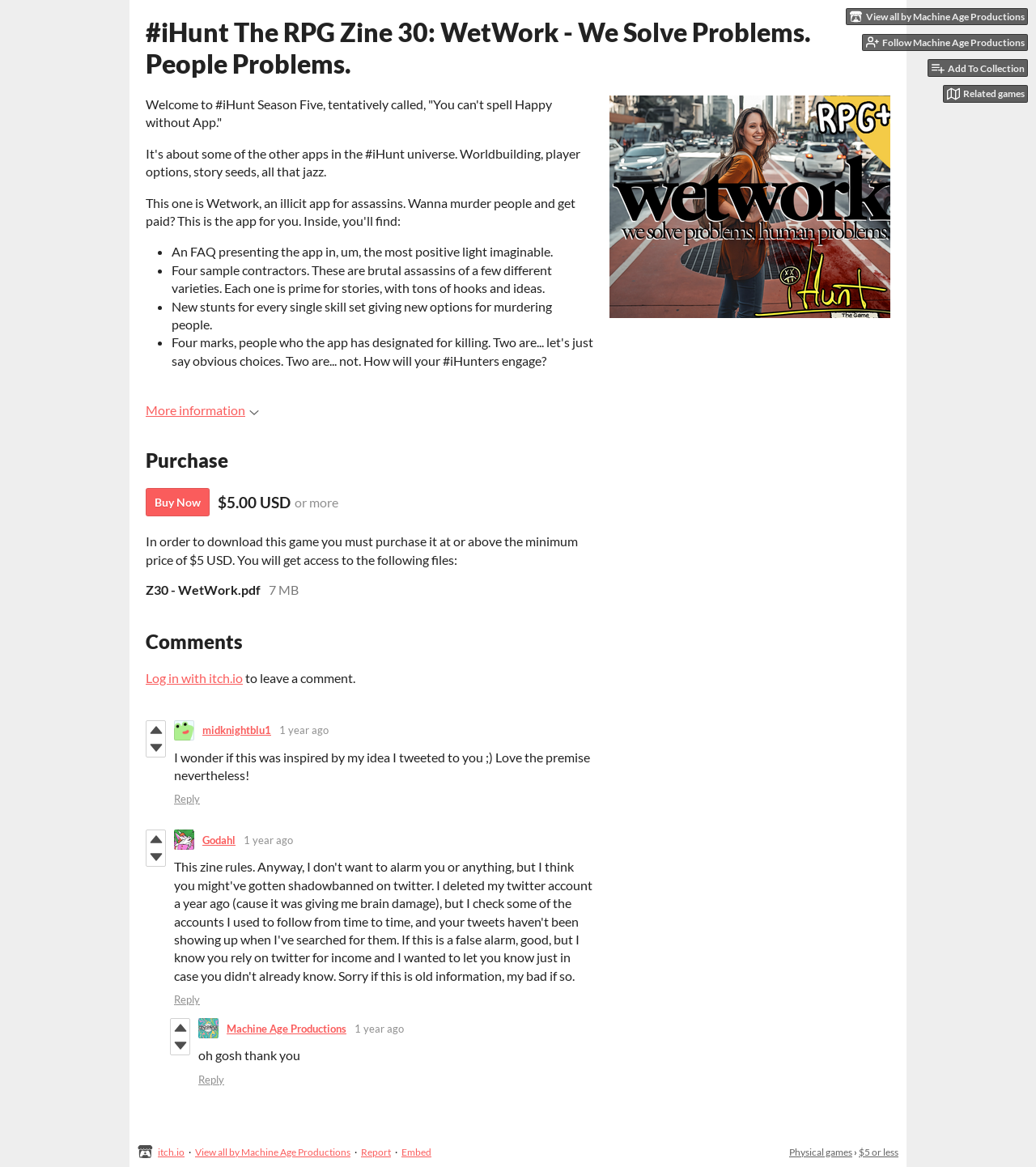Show the bounding box coordinates of the element that should be clicked to complete the task: "Leave a comment".

[0.141, 0.574, 0.234, 0.588]